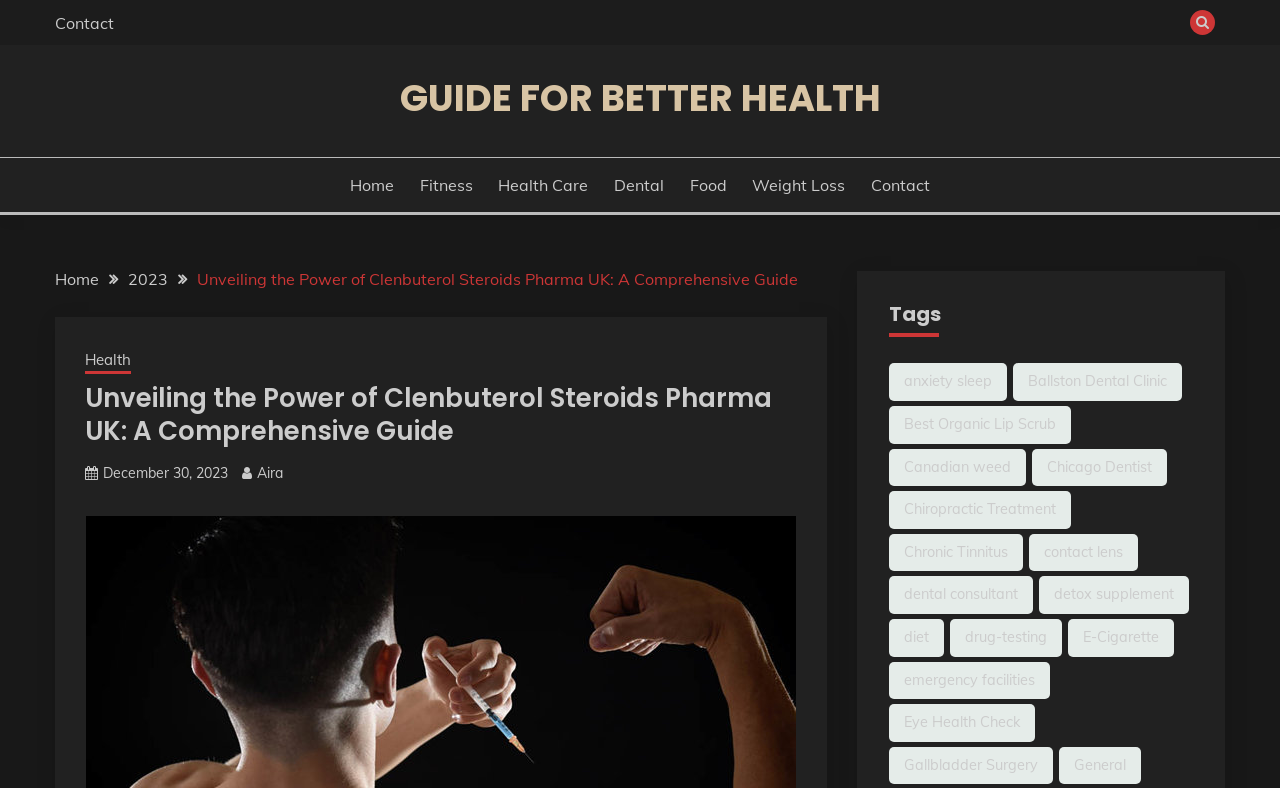What is the position of the 'Contact' link in the navigation menu?
Look at the screenshot and respond with one word or a short phrase.

Last